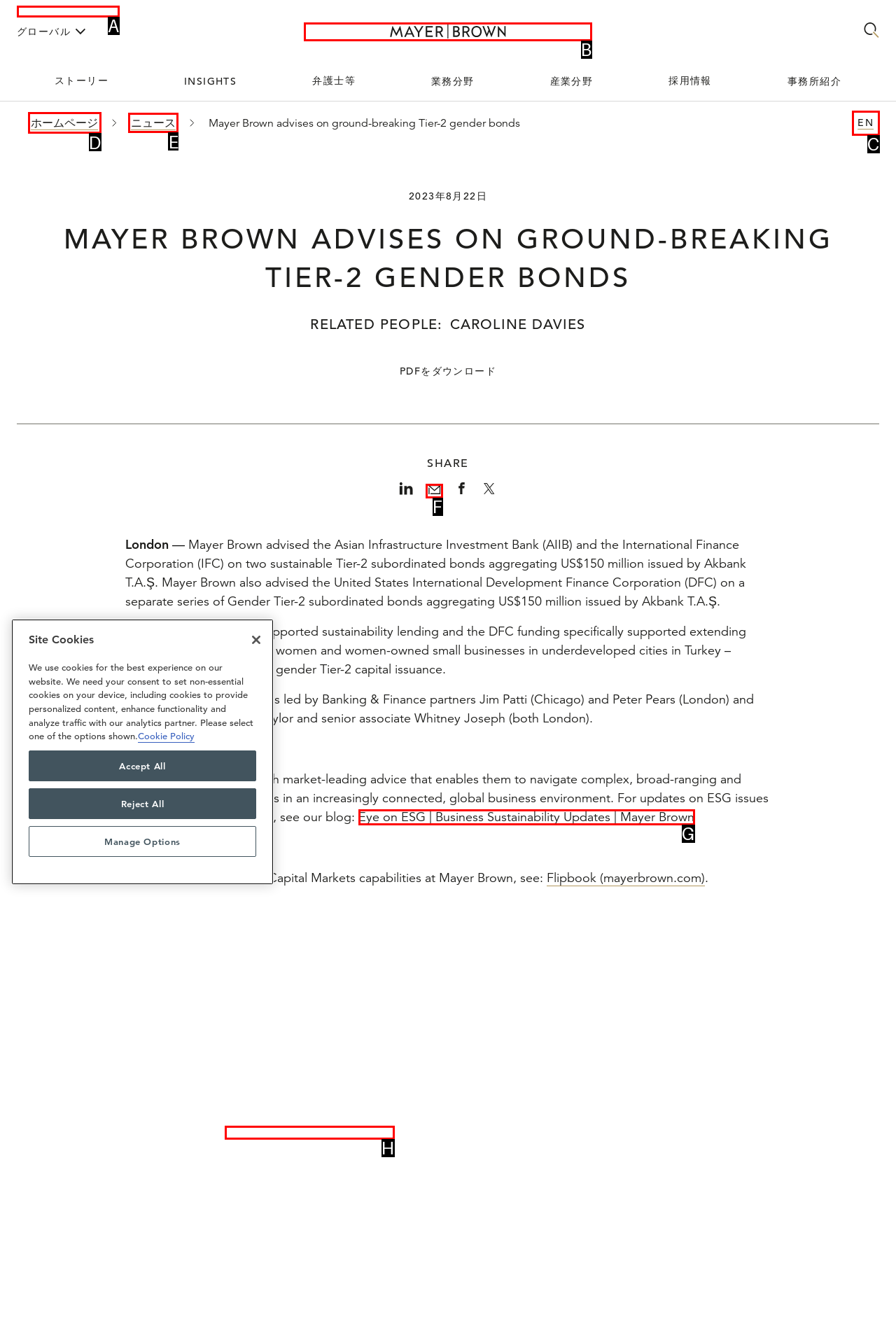Select the HTML element that should be clicked to accomplish the task: Read the news Reply with the corresponding letter of the option.

E